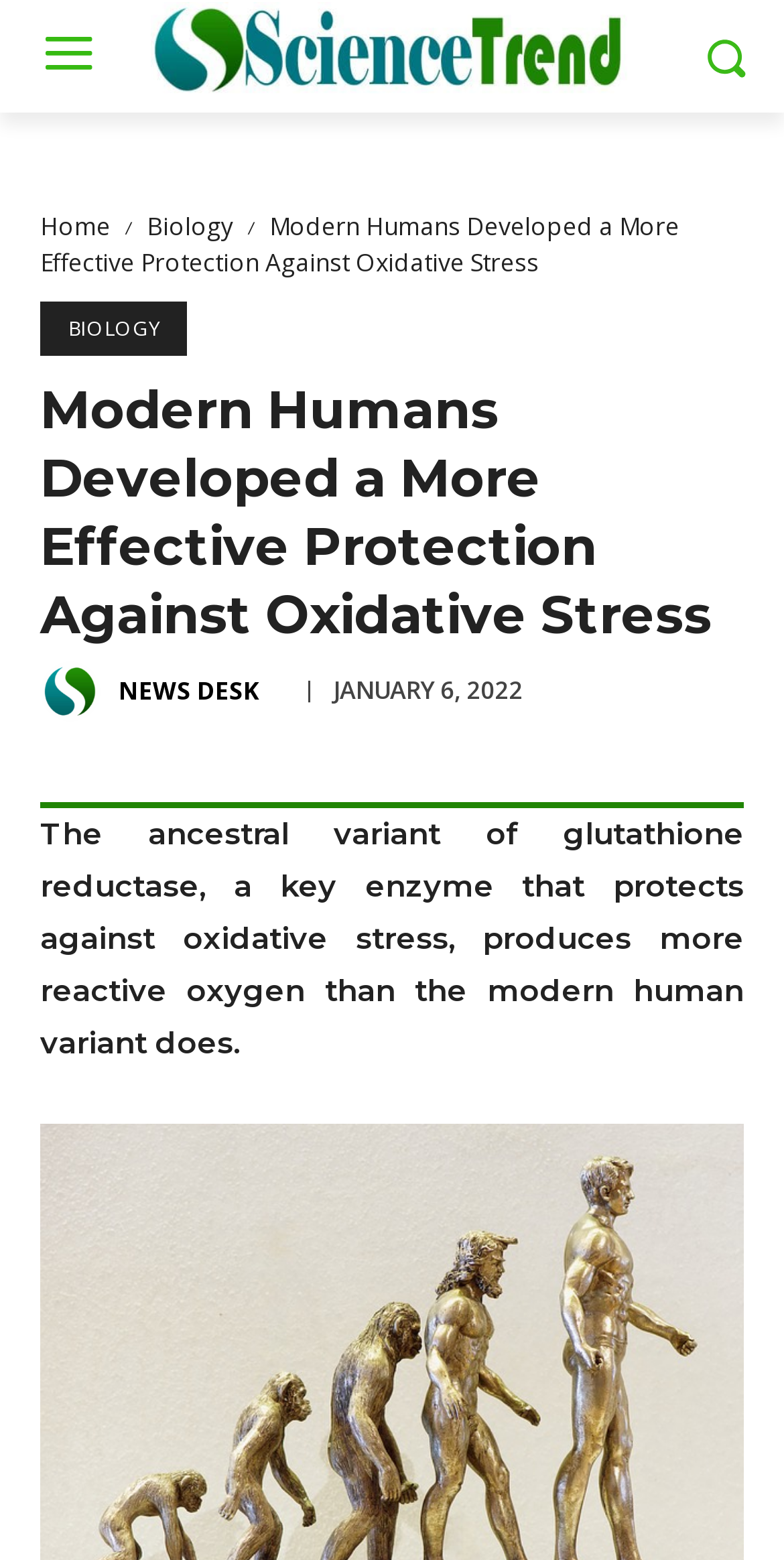Refer to the image and provide an in-depth answer to the question:
What is the name of the enzyme mentioned?

The question asks about the name of the enzyme mentioned in the webpage. By reading the StaticText element with the text 'The ancestral variant of glutathione reductase, a key enzyme that protects against oxidative stress, produces more reactive oxygen than the modern human variant does.', we can identify the name of the enzyme as glutathione reductase.